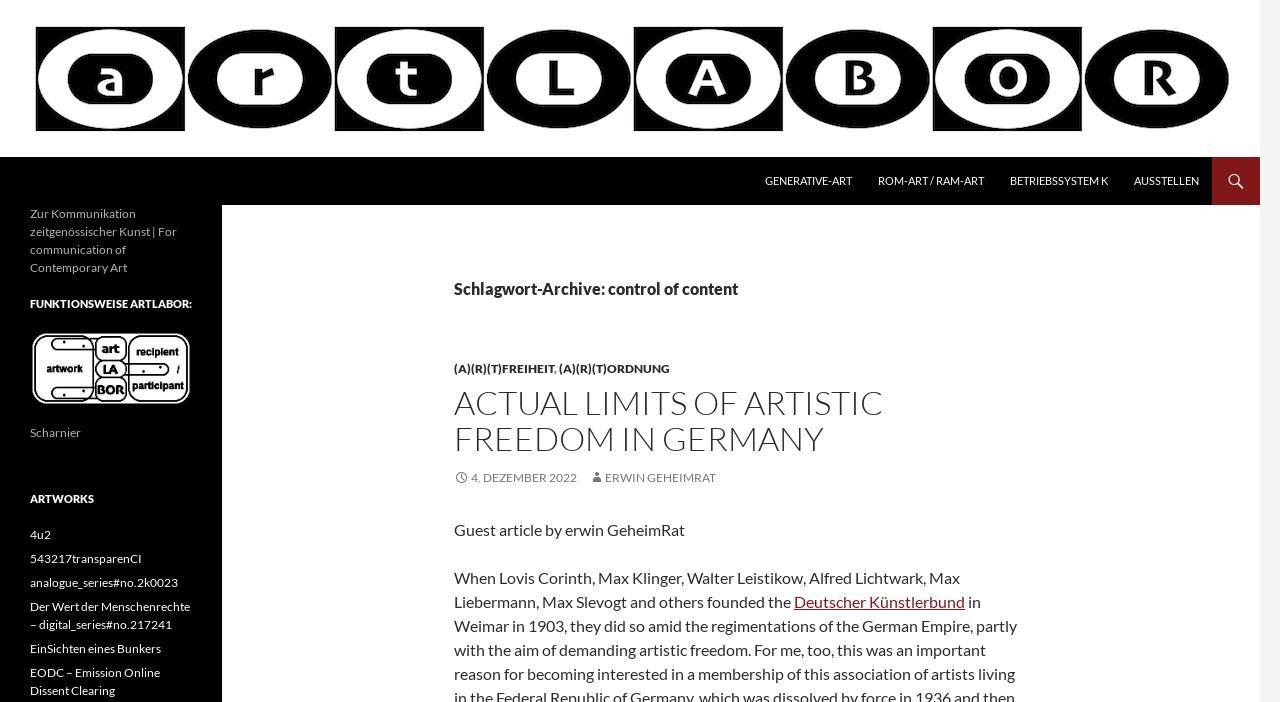How many search options are there?
Provide a short answer using one word or a brief phrase based on the image.

1